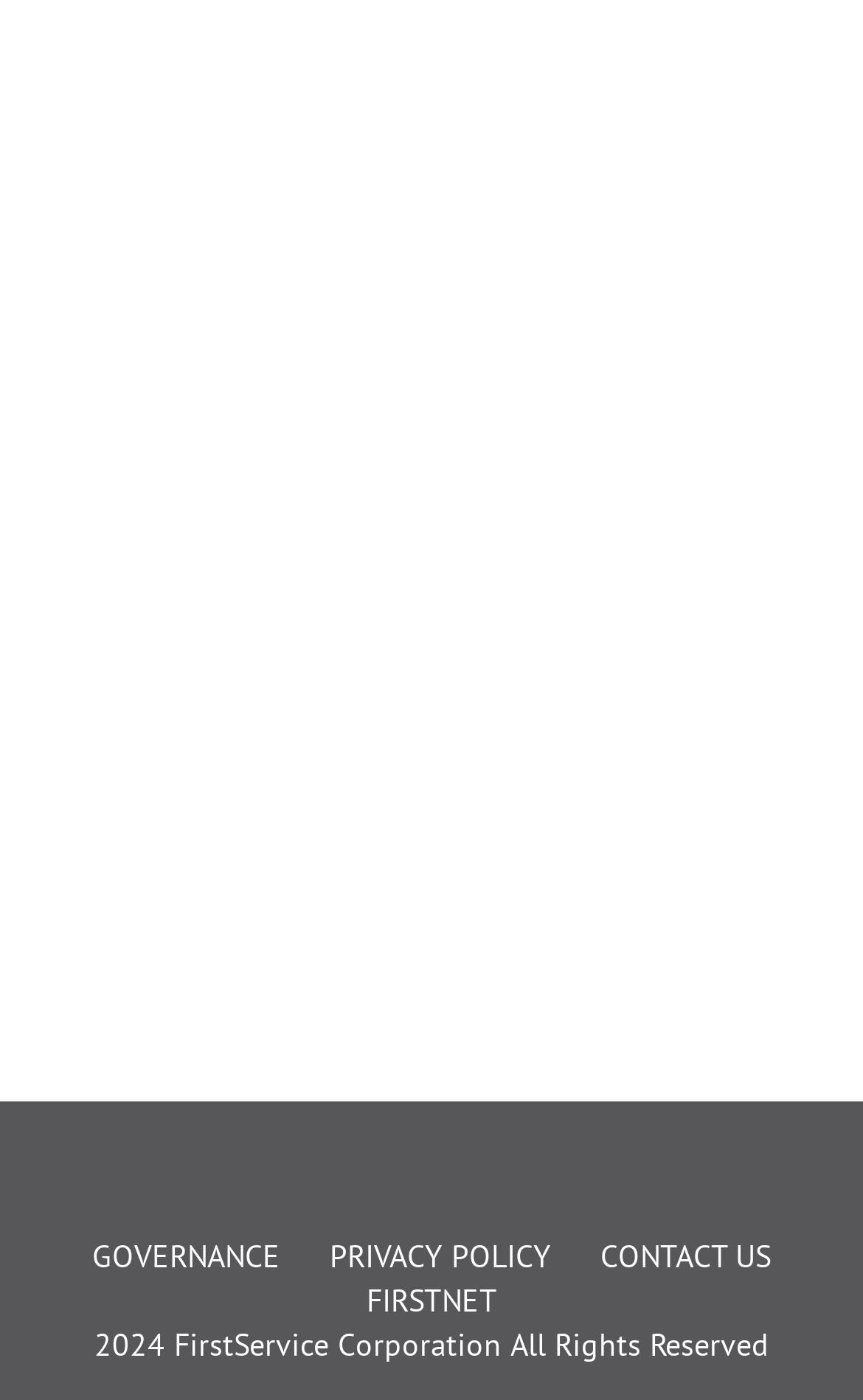Find the bounding box coordinates for the HTML element specified by: "CONTACT US".

[0.667, 0.881, 0.922, 0.912]